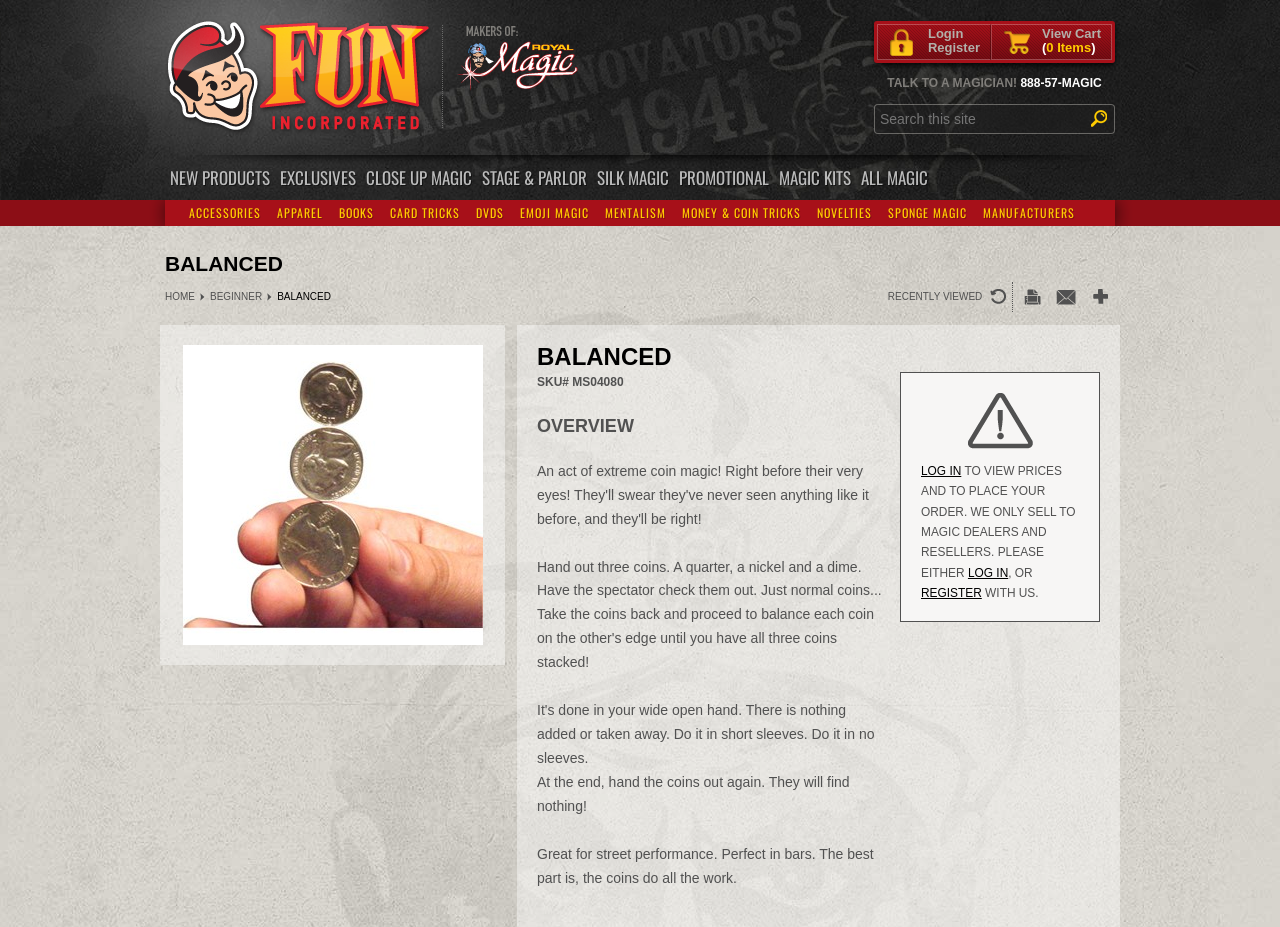Identify the bounding box coordinates for the UI element described as follows: "title="Back to Home"". Ensure the coordinates are four float numbers between 0 and 1, formatted as [left, top, right, bottom].

[0.129, 0.02, 0.339, 0.147]